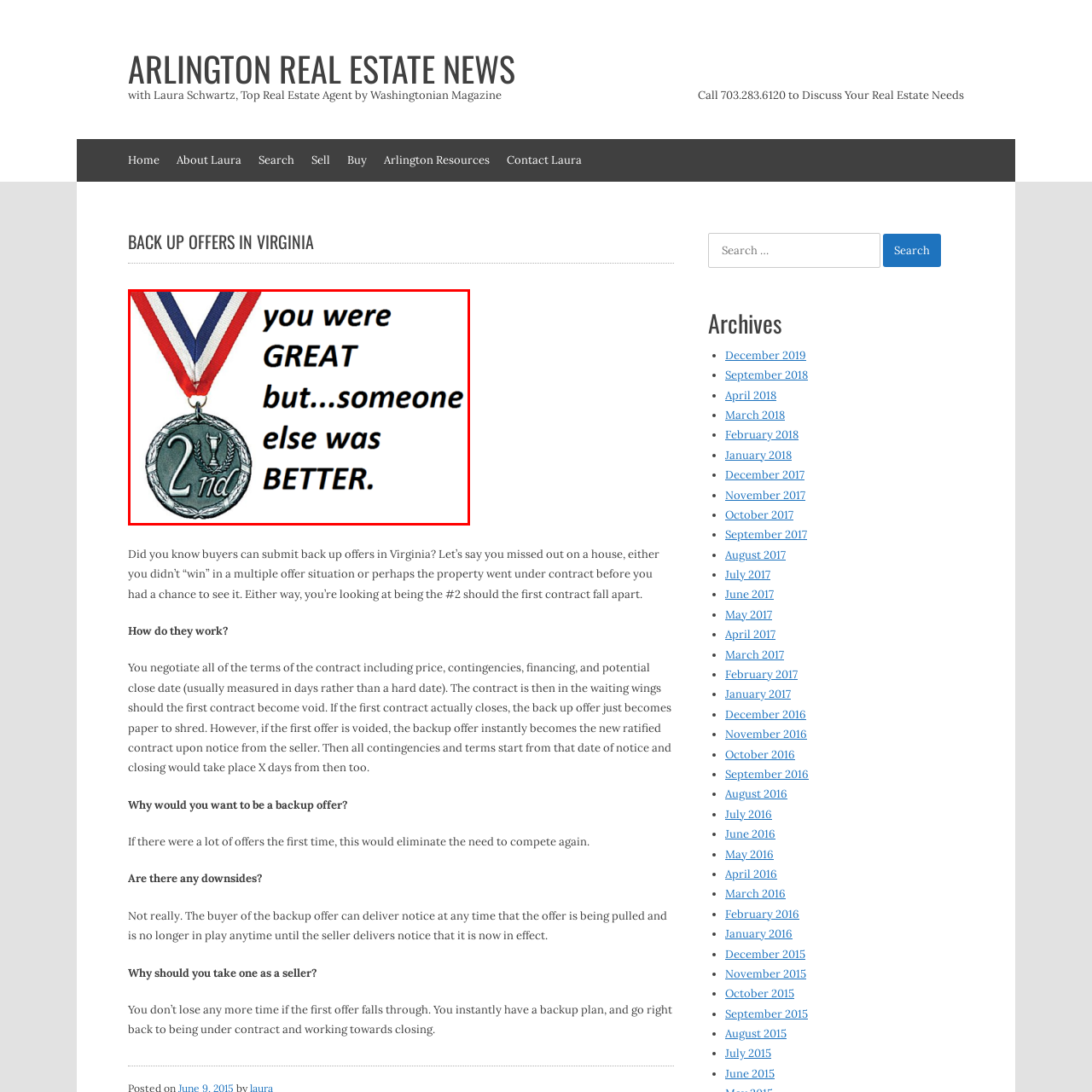Narrate the specific details and elements found within the red-bordered image.

The image features a silver medal adorned with a red, white, and blue ribbon, signifying a second-place achievement. Superimposed on the medal are the words "you were GREAT but...someone else was BETTER." This playful and somewhat humorous phrase juxtaposes the well-deserved recognition of effort with the reality of not securing the top position. The medal itself, marked with "2nd," highlights the importance of striving for excellence while reminding viewers to celebrate their accomplishments, even if they fall short of first place.